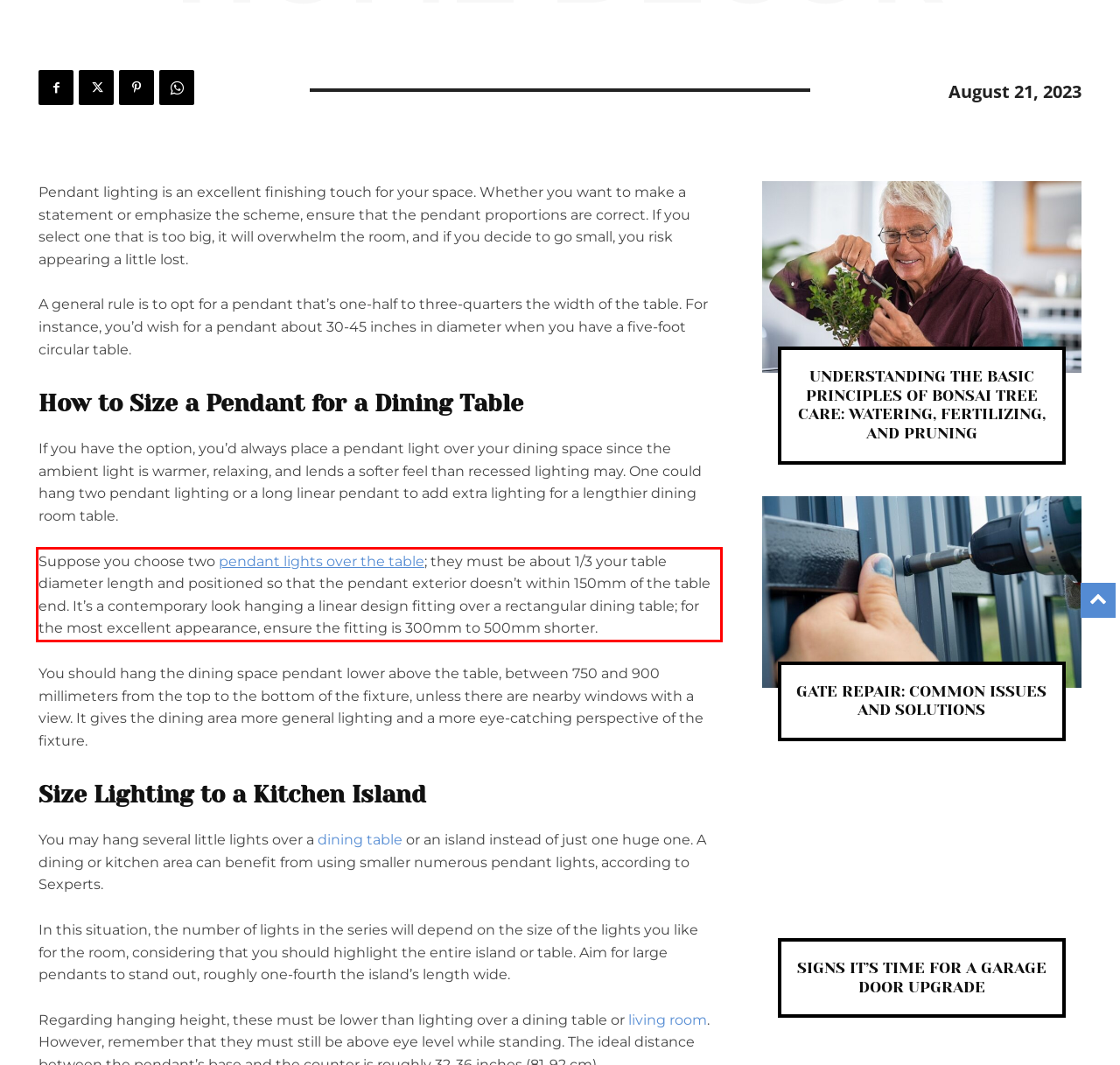You are provided with a webpage screenshot that includes a red rectangle bounding box. Extract the text content from within the bounding box using OCR.

Suppose you choose two pendant lights over the table; they must be about 1/3 your table diameter length and positioned so that the pendant exterior doesn’t within 150mm of the table end. It’s a contemporary look hanging a linear design fitting over a rectangular dining table; for the most excellent appearance, ensure the fitting is 300mm to 500mm shorter.